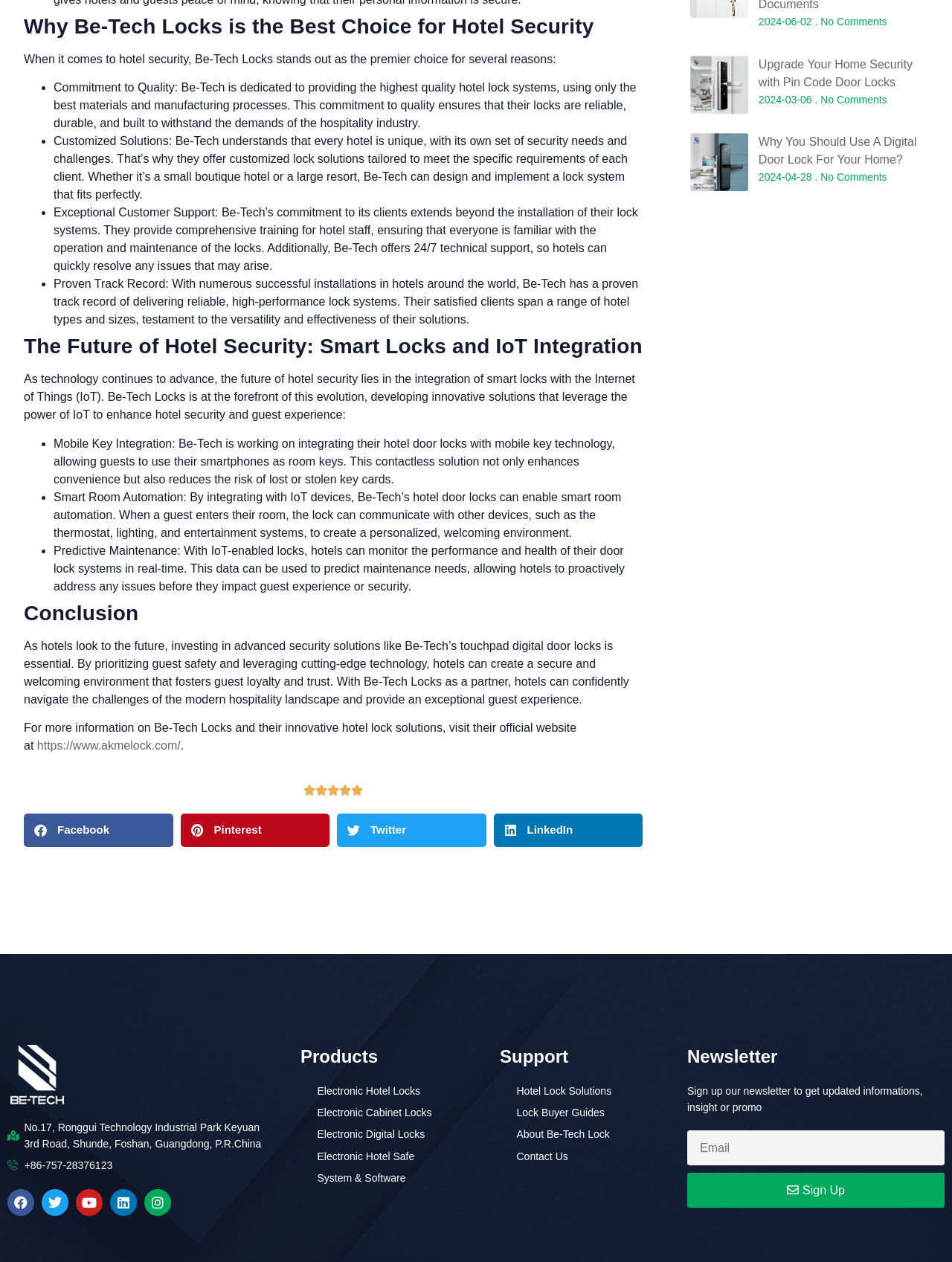Identify the bounding box coordinates of the clickable section necessary to follow the following instruction: "Visit the official website of Be-Tech Locks". The coordinates should be presented as four float numbers from 0 to 1, i.e., [left, top, right, bottom].

[0.039, 0.586, 0.19, 0.596]